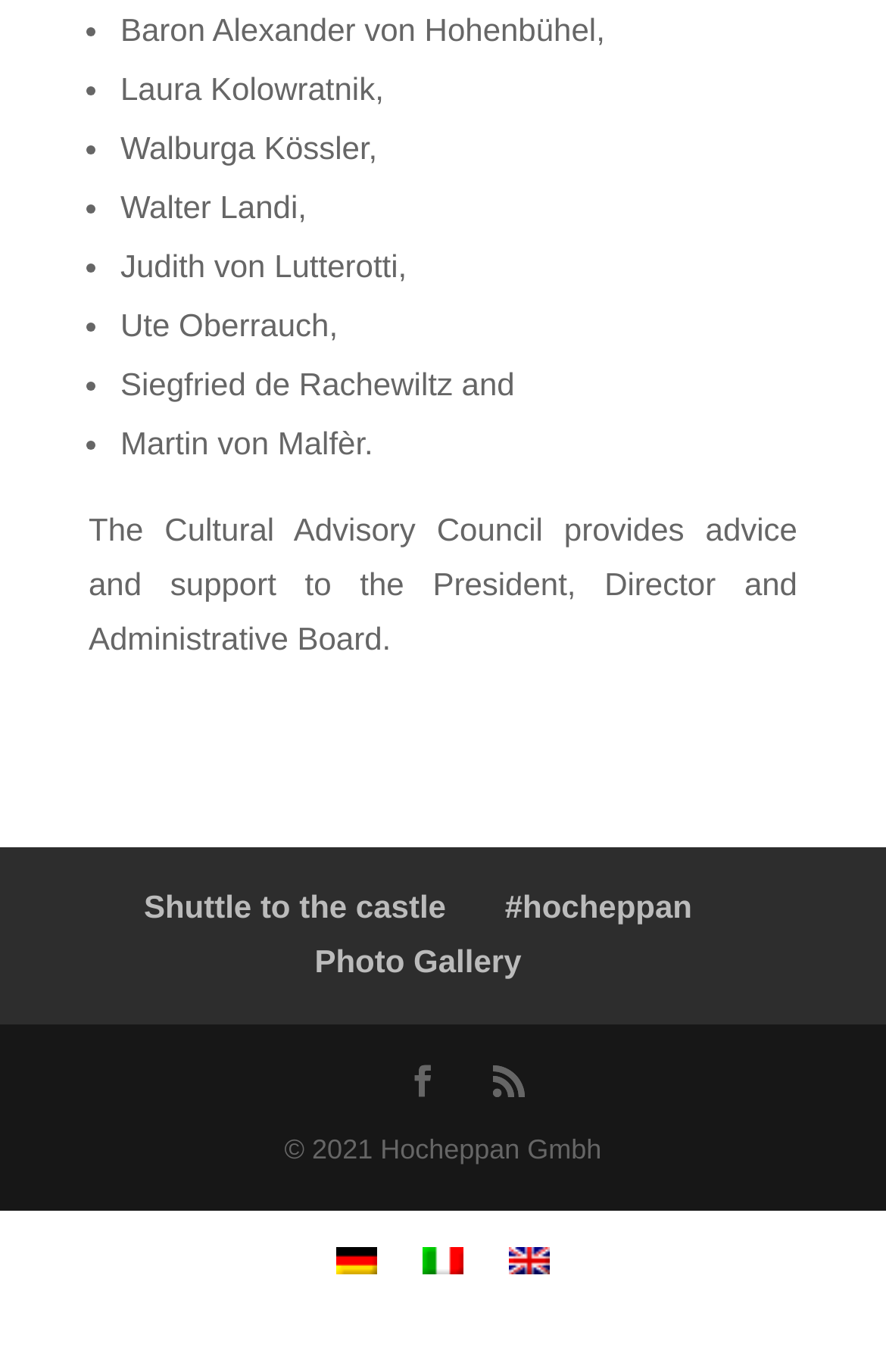Locate the bounding box of the UI element described by: "Shuttle to the castle" in the given webpage screenshot.

[0.162, 0.648, 0.503, 0.674]